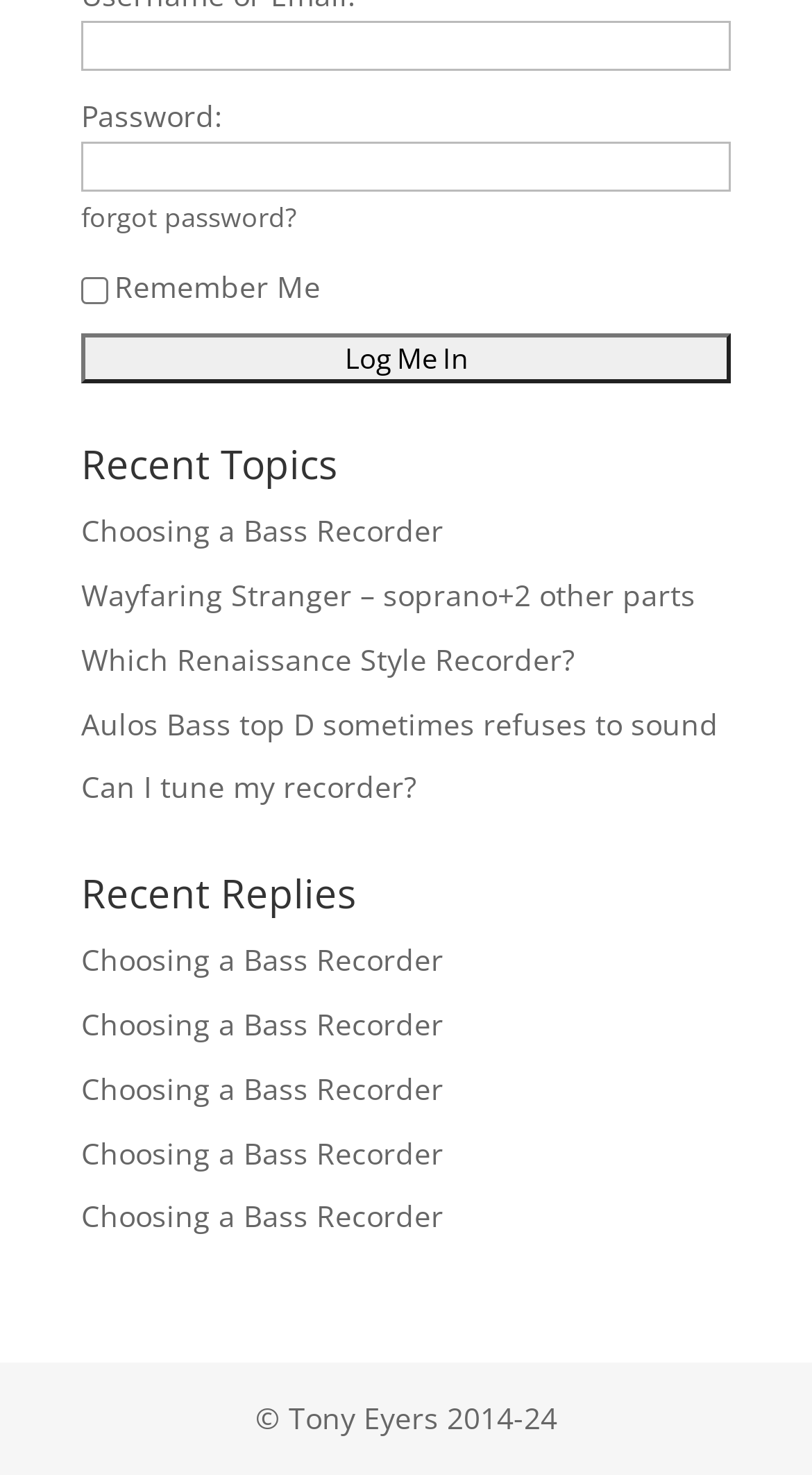Locate the bounding box coordinates of the element that should be clicked to fulfill the instruction: "Click forgot password".

[0.1, 0.135, 0.367, 0.159]